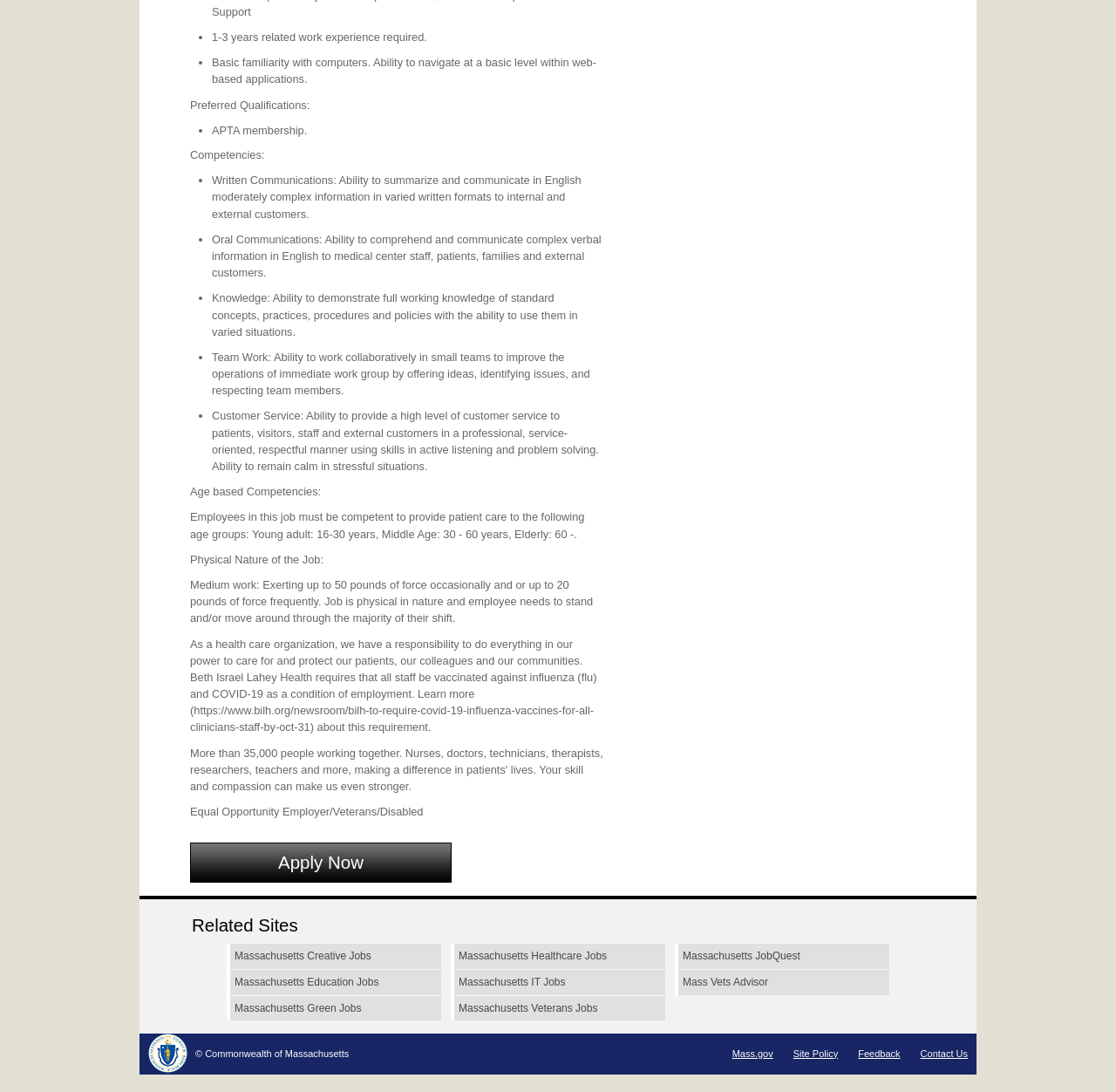Can you determine the bounding box coordinates of the area that needs to be clicked to fulfill the following instruction: "Contact Us"?

[0.825, 0.96, 0.867, 0.969]